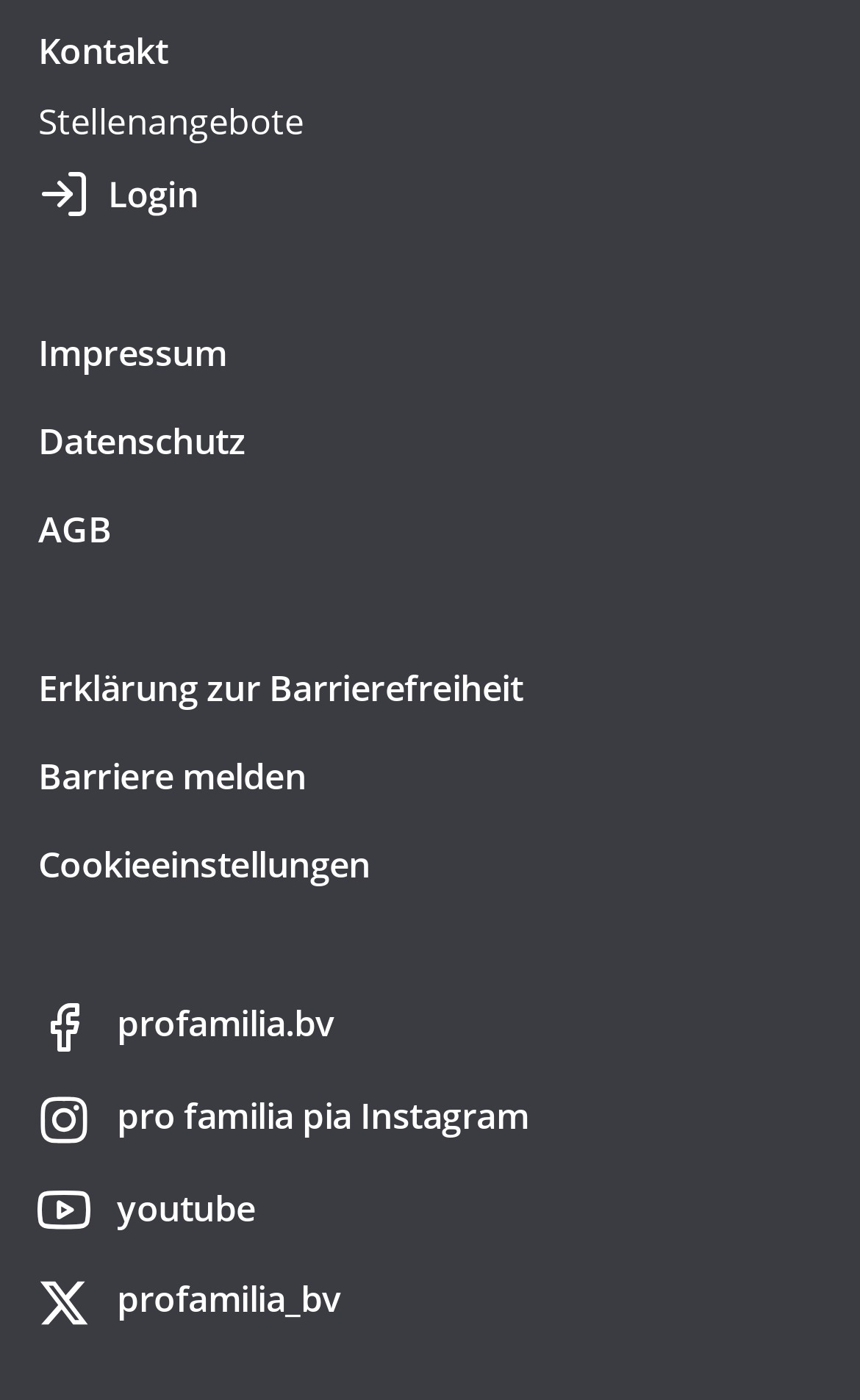How many social media links are on the webpage?
Based on the image, give a concise answer in the form of a single word or short phrase.

4